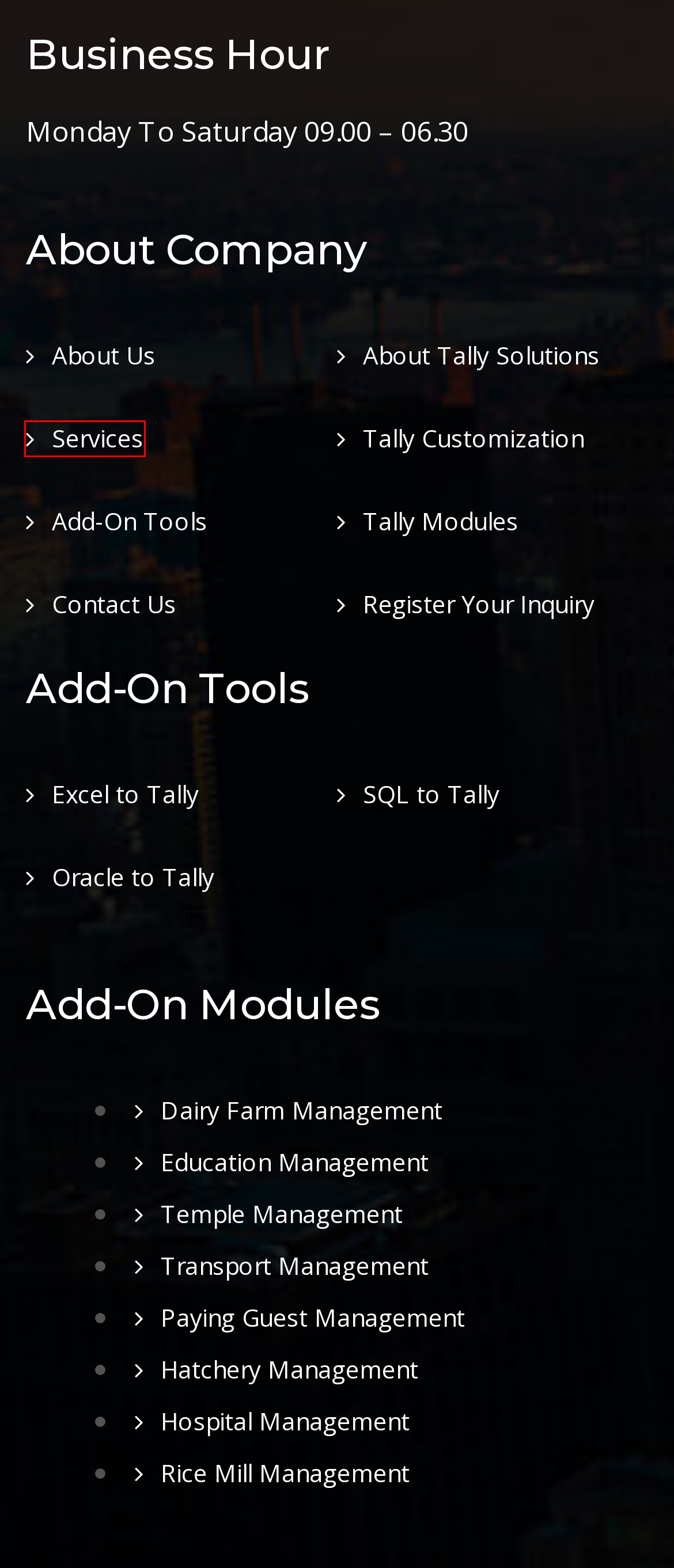Given a webpage screenshot featuring a red rectangle around a UI element, please determine the best description for the new webpage that appears after the element within the bounding box is clicked. The options are:
A. SQL to Tally | Tally to SQL | Add-on for SQL to Tally.ERP 9
B. Hatchery Management Software - Tally Customization Module
C. School/Education Management Software - Tally Customization Module
D. Rice Mill Management Software - Tally Customization Module
E. Tally Modules and Tally Customisation | Tally Customise Modules
F. Hospital Management System - Tally Customization Product
G. Tally Software Services - Tally ERP 9 and Prime Customization, Install, Renewal
H. Dairy Farm Management Software - Tally Customisation Module

G